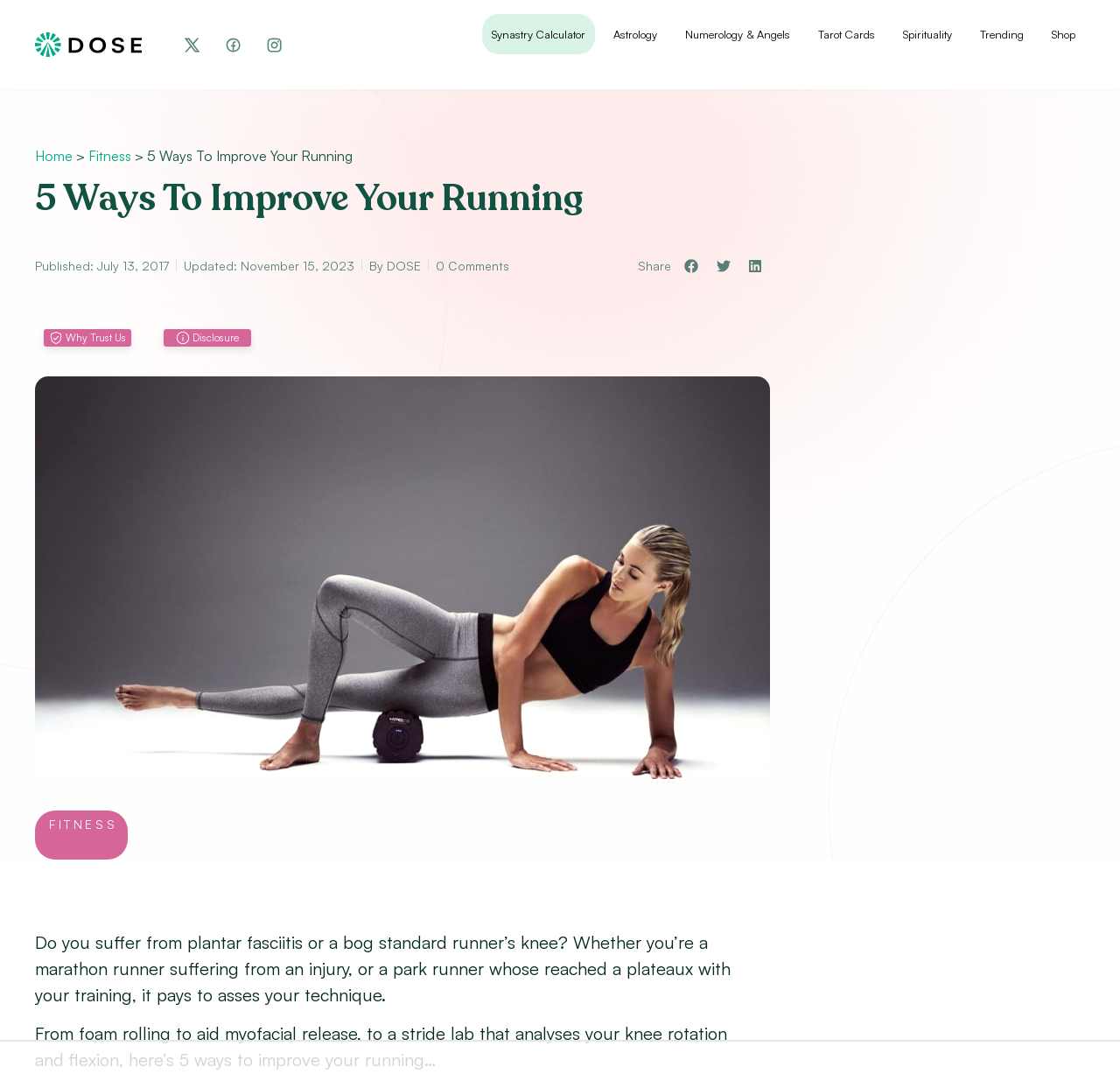Determine the bounding box coordinates of the region I should click to achieve the following instruction: "Click the Facebook Icon". Ensure the bounding box coordinates are four float numbers between 0 and 1, i.e., [left, top, right, bottom].

[0.201, 0.034, 0.216, 0.05]